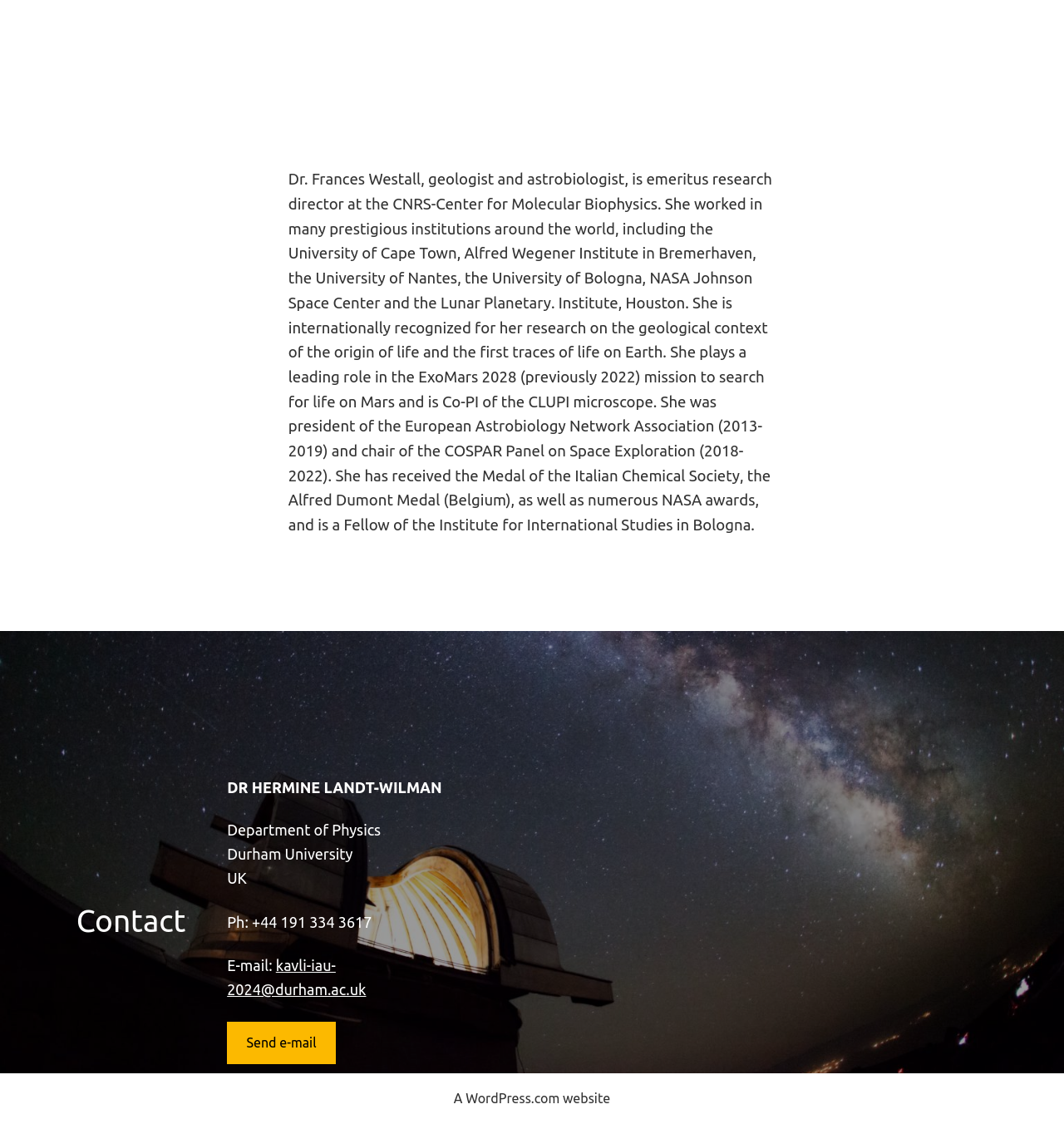Based on the element description: "kavli-iau-2024@durham.ac.uk", identify the UI element and provide its bounding box coordinates. Use four float numbers between 0 and 1, [left, top, right, bottom].

[0.213, 0.852, 0.344, 0.888]